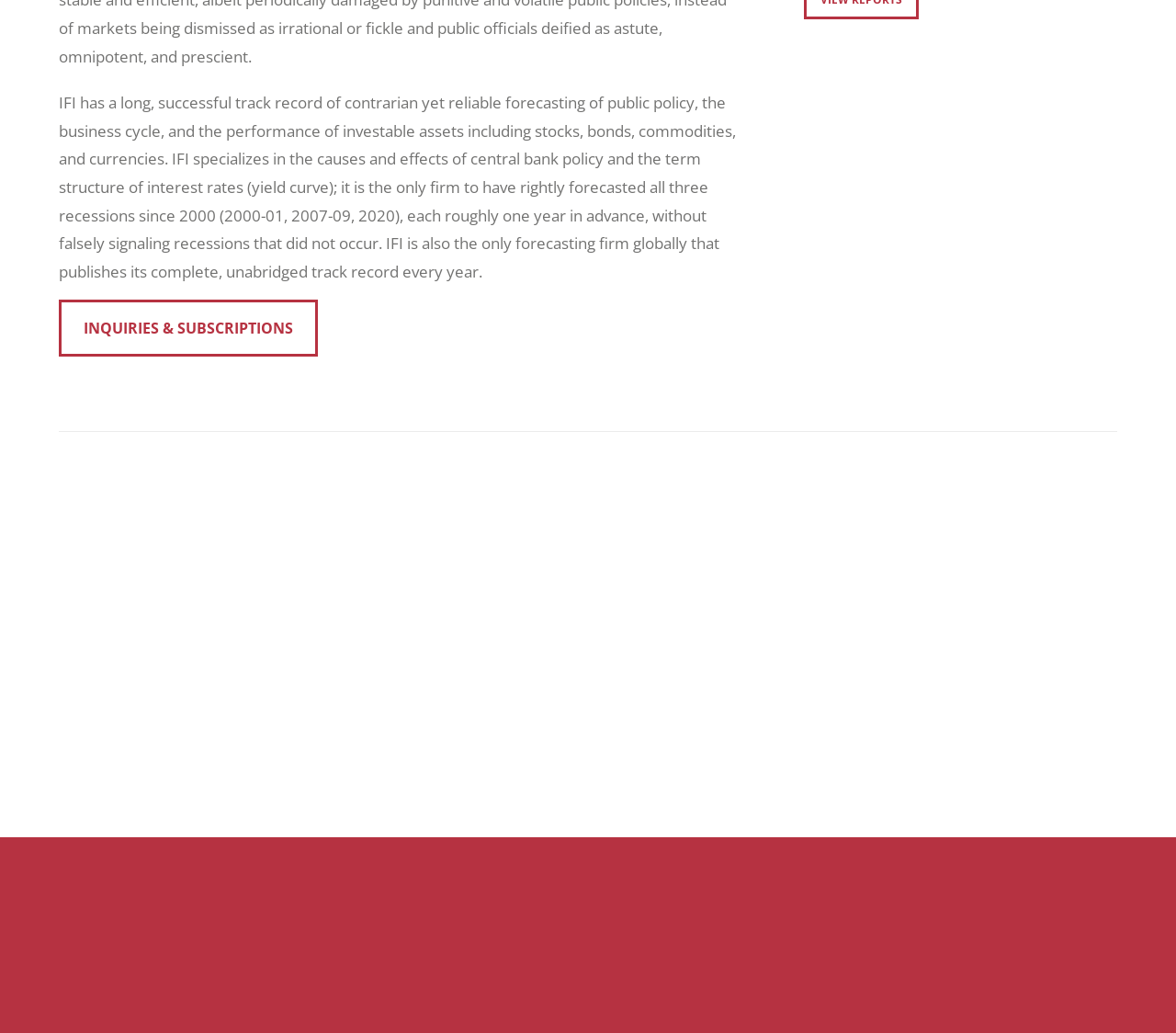Carefully observe the image and respond to the question with a detailed answer:
What is the question asked in the heading element?

The heading element with bounding box coordinates [0.05, 0.852, 0.95, 0.891] asks the question 'Would you like to learn more?' to the user.